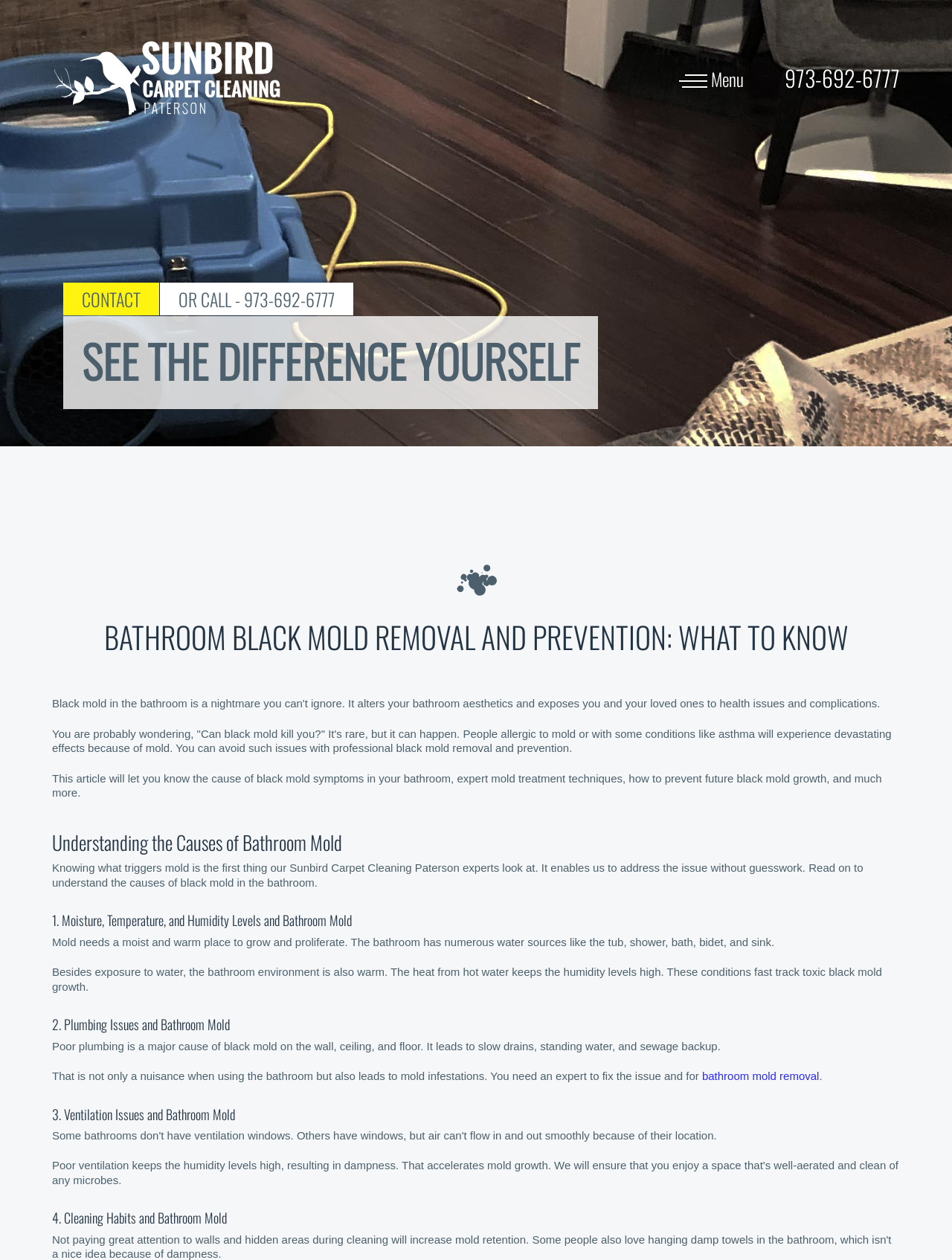Determine the bounding box coordinates of the section to be clicked to follow the instruction: "Read the 'BATHROOM BLACK MOLD REMOVAL AND PREVENTION' article". The coordinates should be given as four float numbers between 0 and 1, formatted as [left, top, right, bottom].

[0.055, 0.49, 0.945, 0.521]